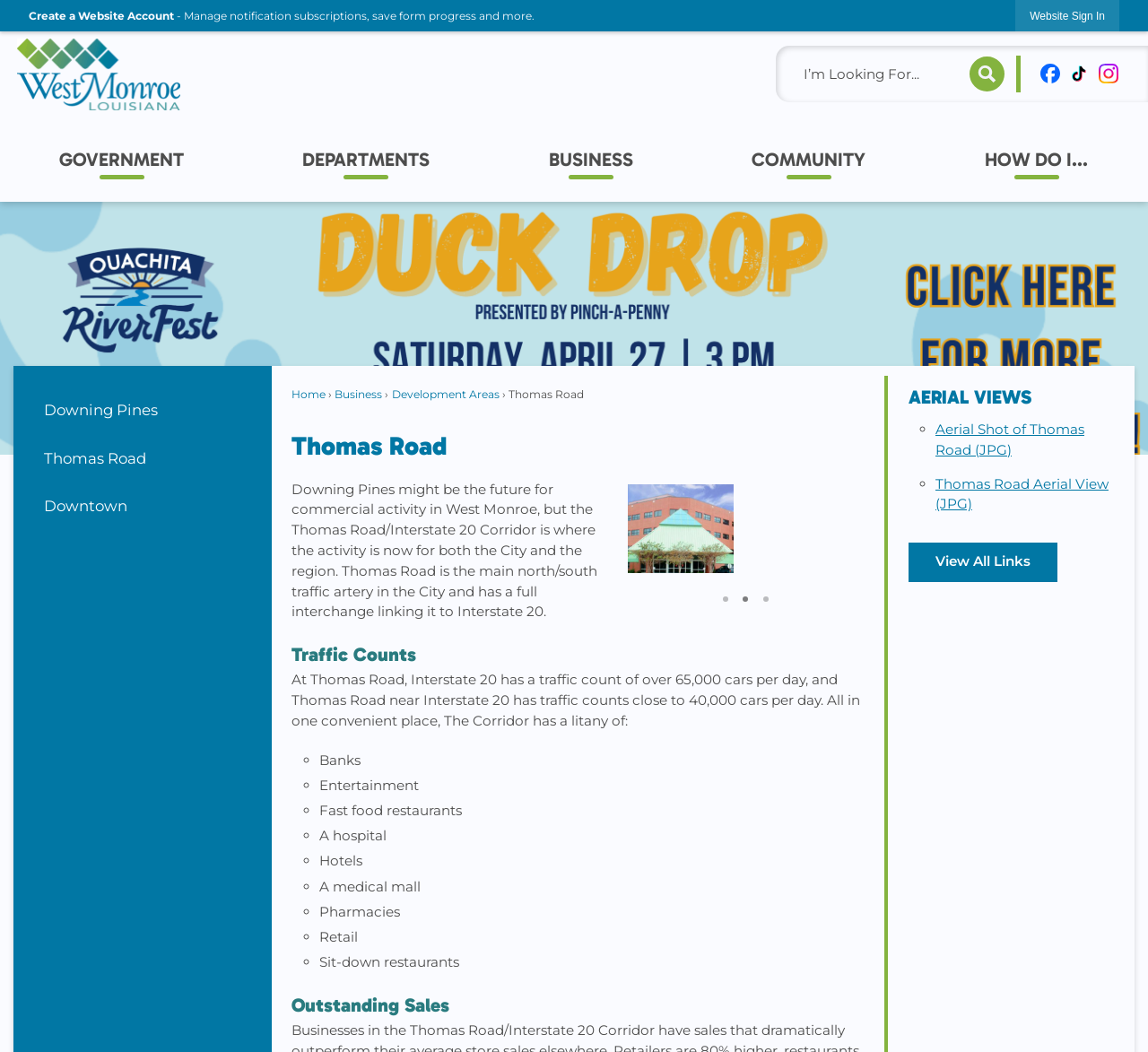Please locate the bounding box coordinates of the element's region that needs to be clicked to follow the instruction: "Go to the Facebook page". The bounding box coordinates should be provided as four float numbers between 0 and 1, i.e., [left, top, right, bottom].

[0.906, 0.057, 0.923, 0.079]